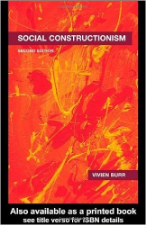Generate a detailed explanation of the scene depicted in the image.

The image displays the cover of the book titled "Social Constructionism," authored by Vivien Burr. This second edition features a vibrant, abstract design with bold splashes of red and yellow, reflecting the dynamic nature of the subject matter. The title is prominently displayed at the top in white lettering, while the author's name appears in a smaller font at the bottom. The cover suggests the exploration of social technology thought and its theoretical foundations, inviting readers into a scholarly discussion on the themes of social constructionism. The note at the bottom indicates that the title is also available as a printed book, encouraging further inquiry into its content.